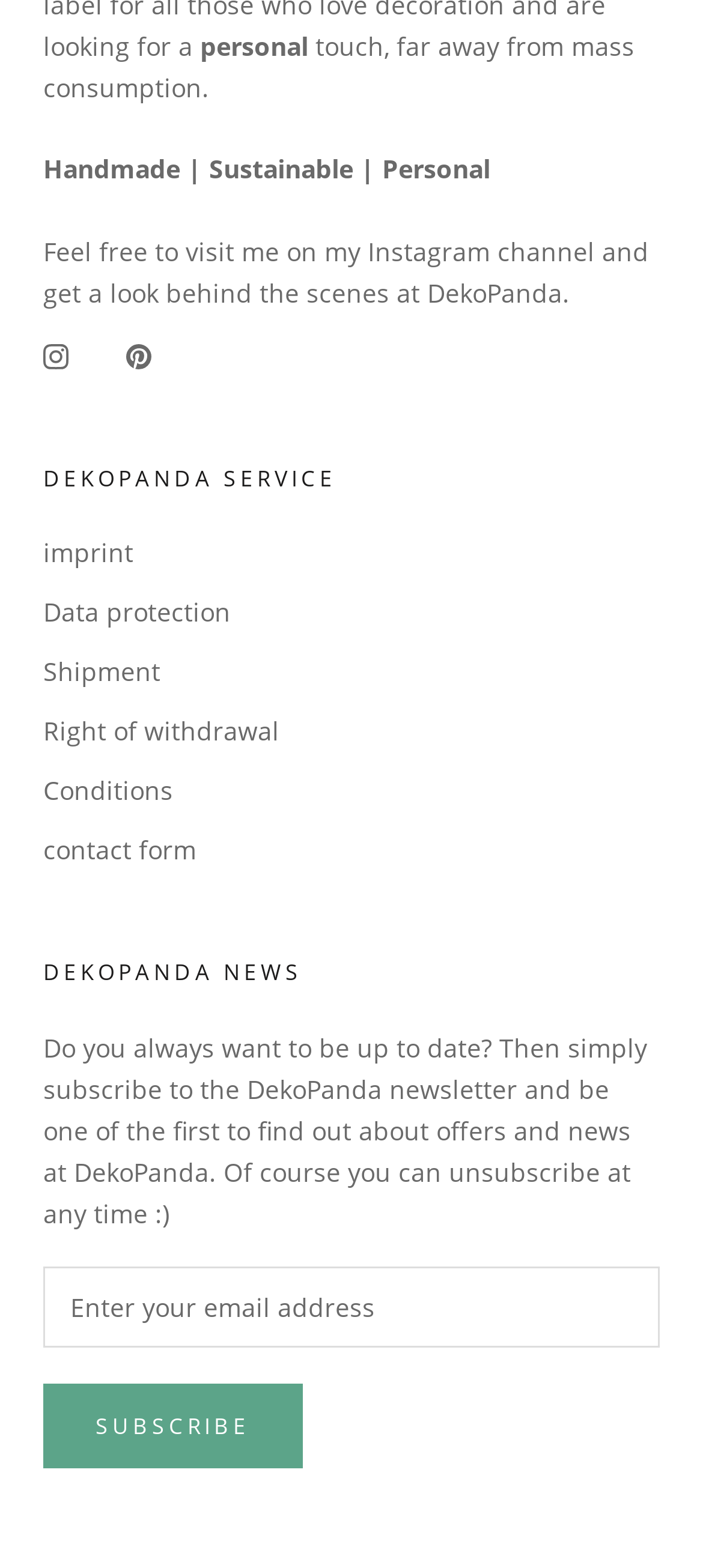How can you stay updated with DekoPanda's news?
Using the image, give a concise answer in the form of a single word or short phrase.

Subscribe to newsletter